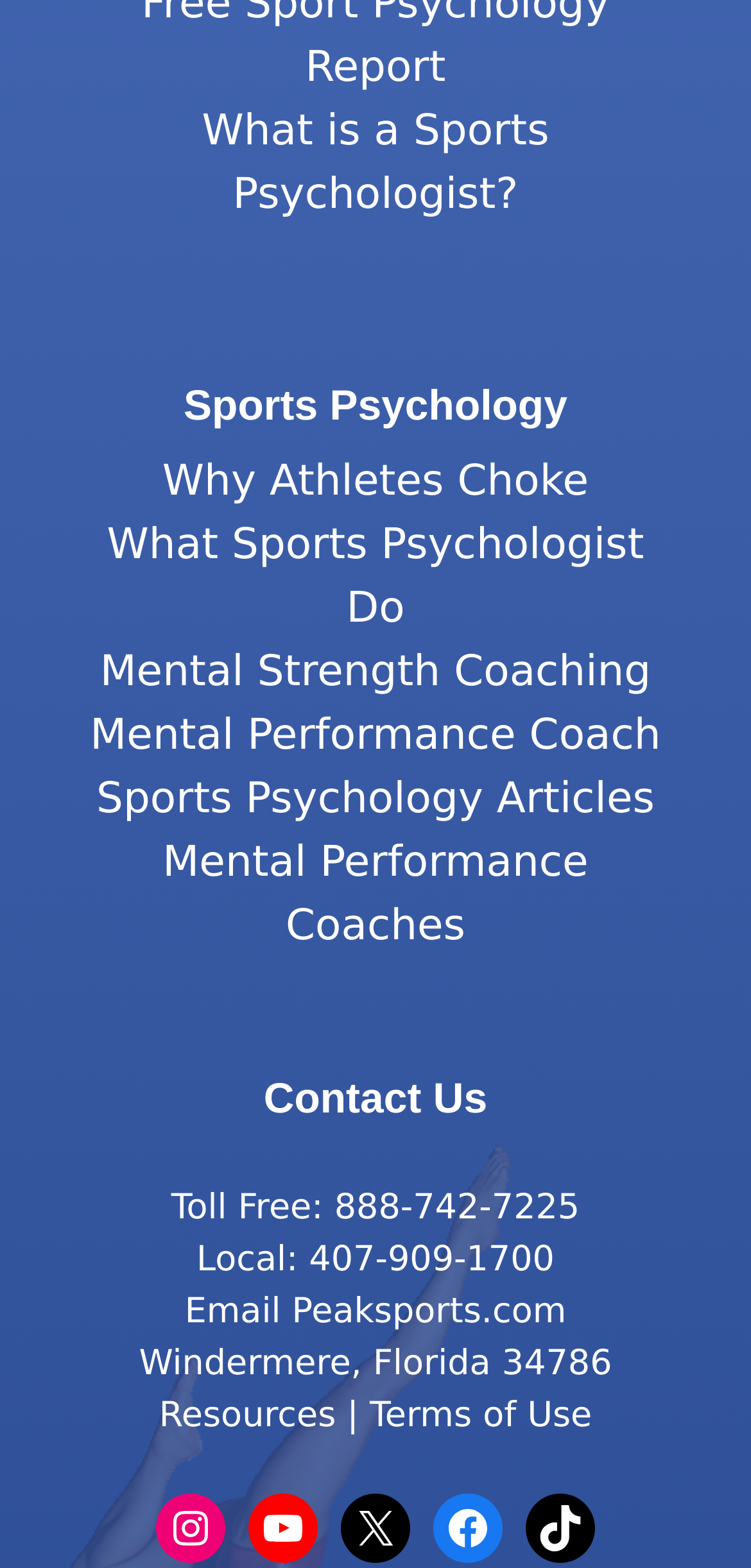How many contact methods are provided?
Examine the image closely and answer the question with as much detail as possible.

The webpage provides four contact methods: Toll Free phone number, Local phone number, Email, and Physical address. These contact methods are listed under the 'Contact Us' heading.